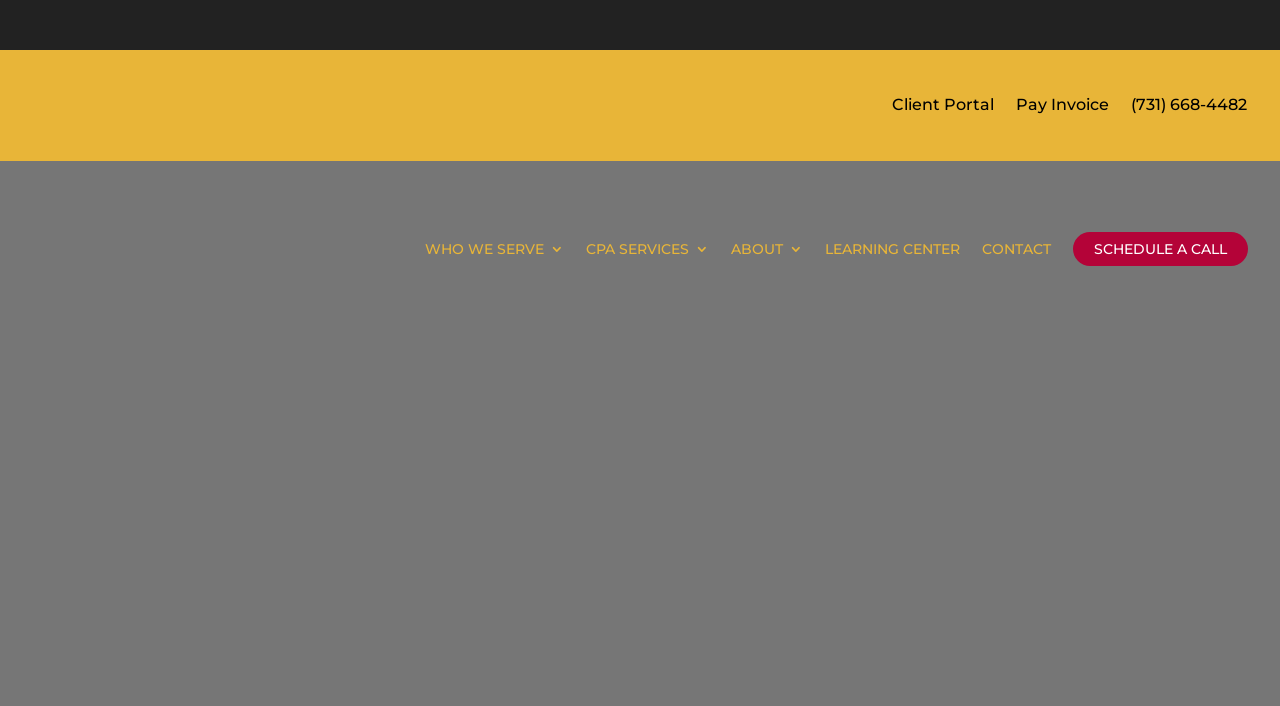How many main navigation links are there?
Analyze the image and deliver a detailed answer to the question.

I counted the main navigation links by looking at the links on the top of the webpage, which are 'WHO WE SERVE', 'CPA SERVICES', 'ABOUT', 'LEARNING CENTER', 'CONTACT', and 'SCHEDULE A CALL'.